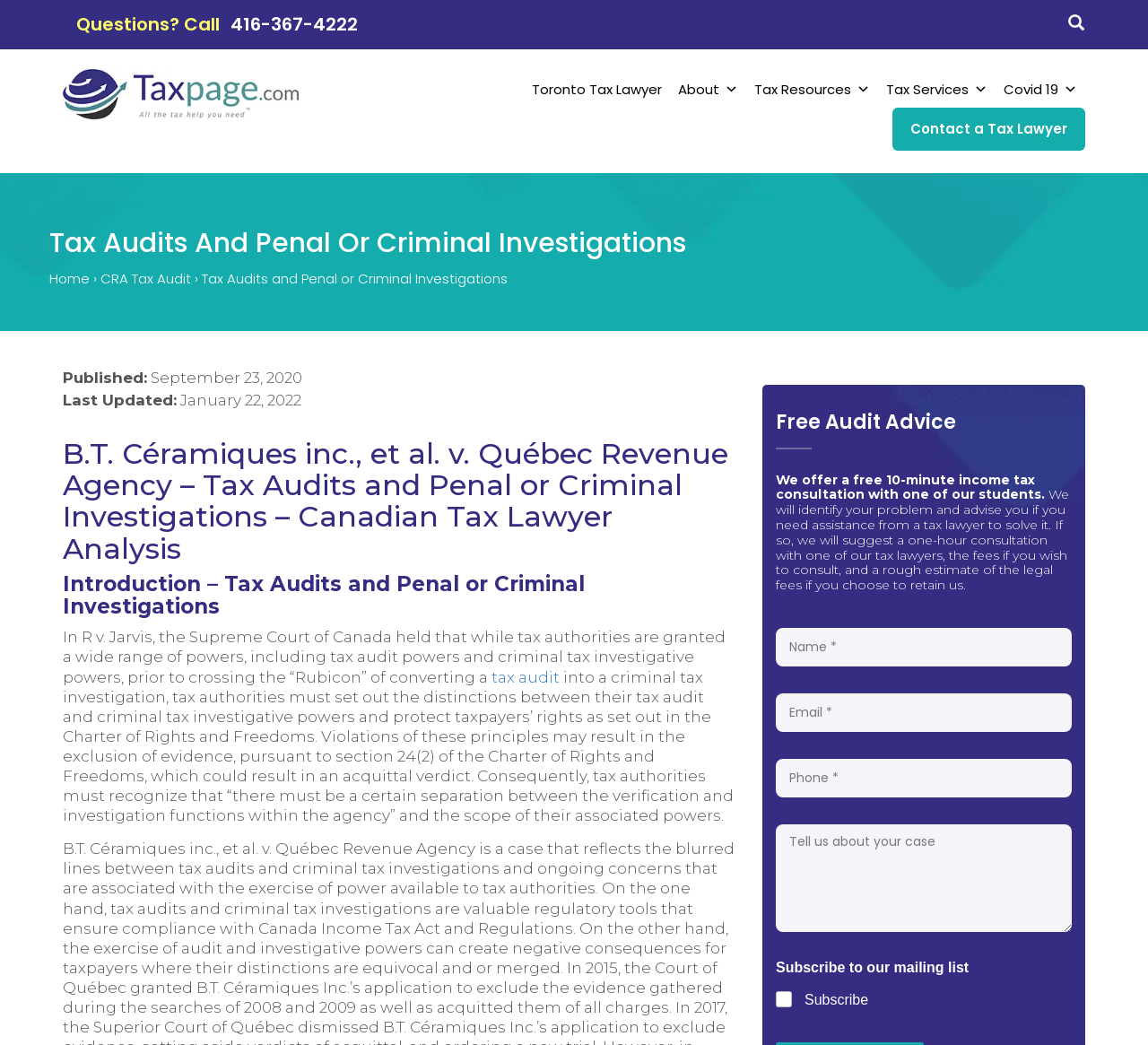Locate the bounding box coordinates of the item that should be clicked to fulfill the instruction: "Call the tax lawyer".

[0.191, 0.011, 0.321, 0.035]